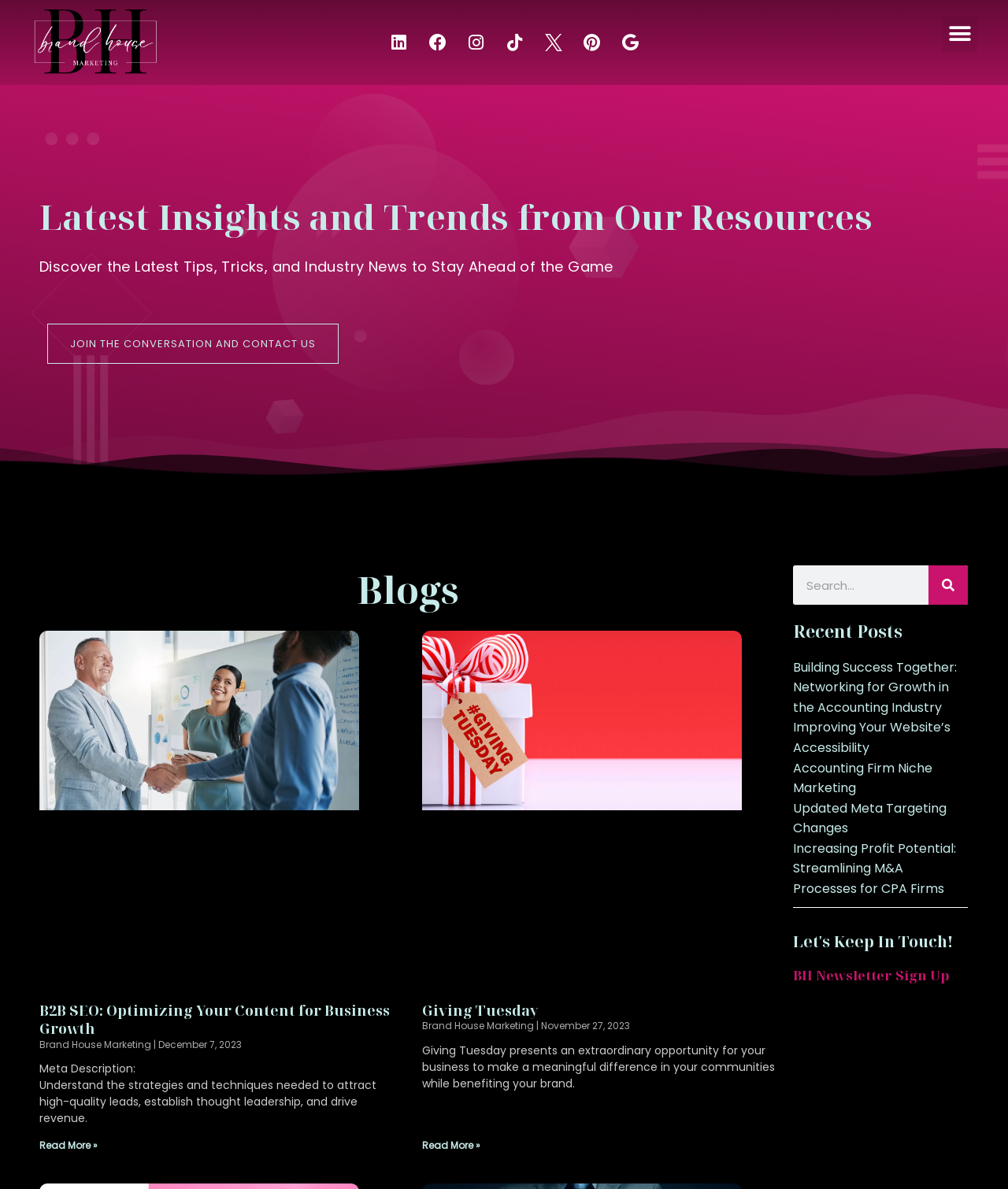Determine the bounding box coordinates of the clickable region to follow the instruction: "Read more about B2B SEO: Optimizing Your Content for Business Growth".

[0.039, 0.958, 0.097, 0.969]